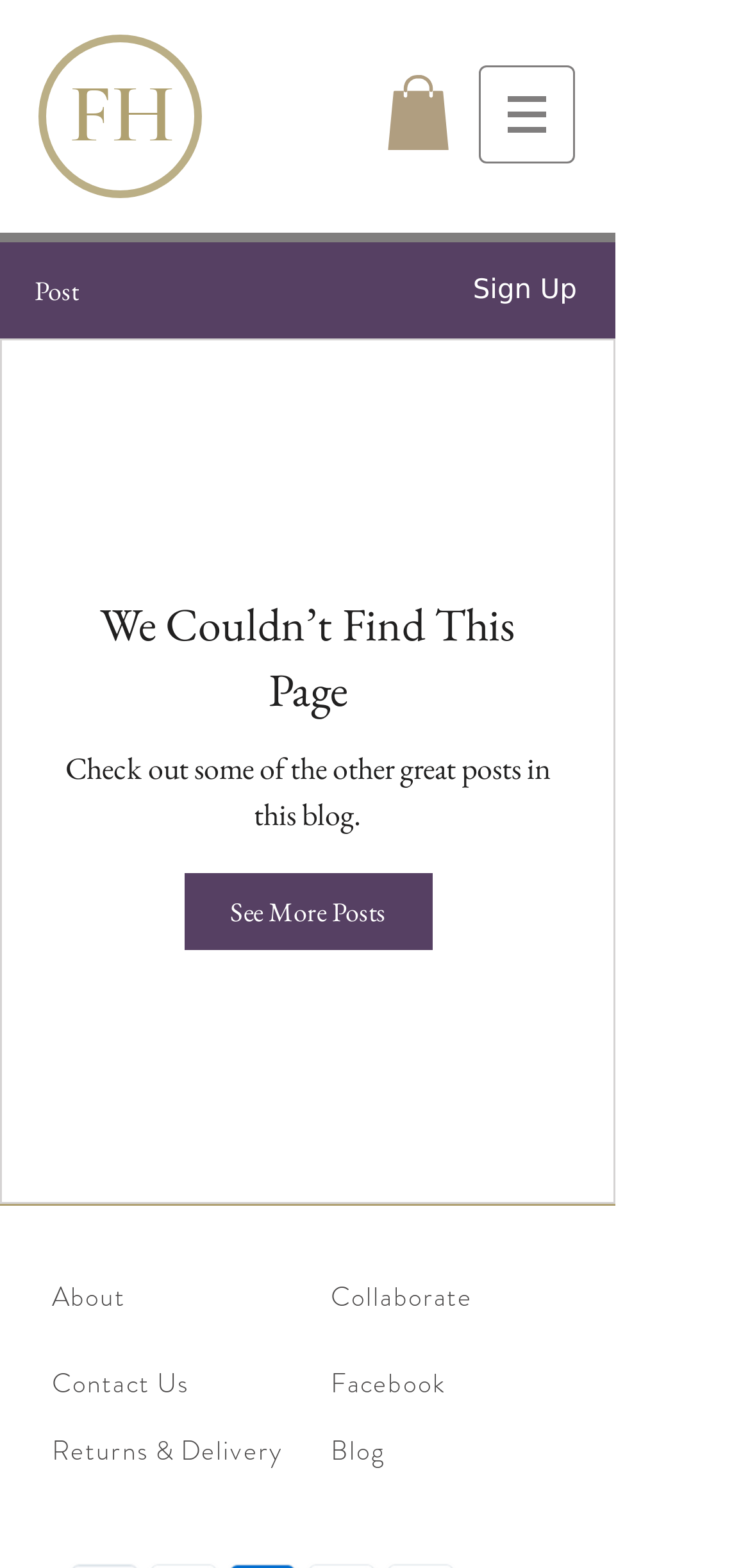Specify the bounding box coordinates of the area to click in order to follow the given instruction: "Go to Buy TikTok followers."

None